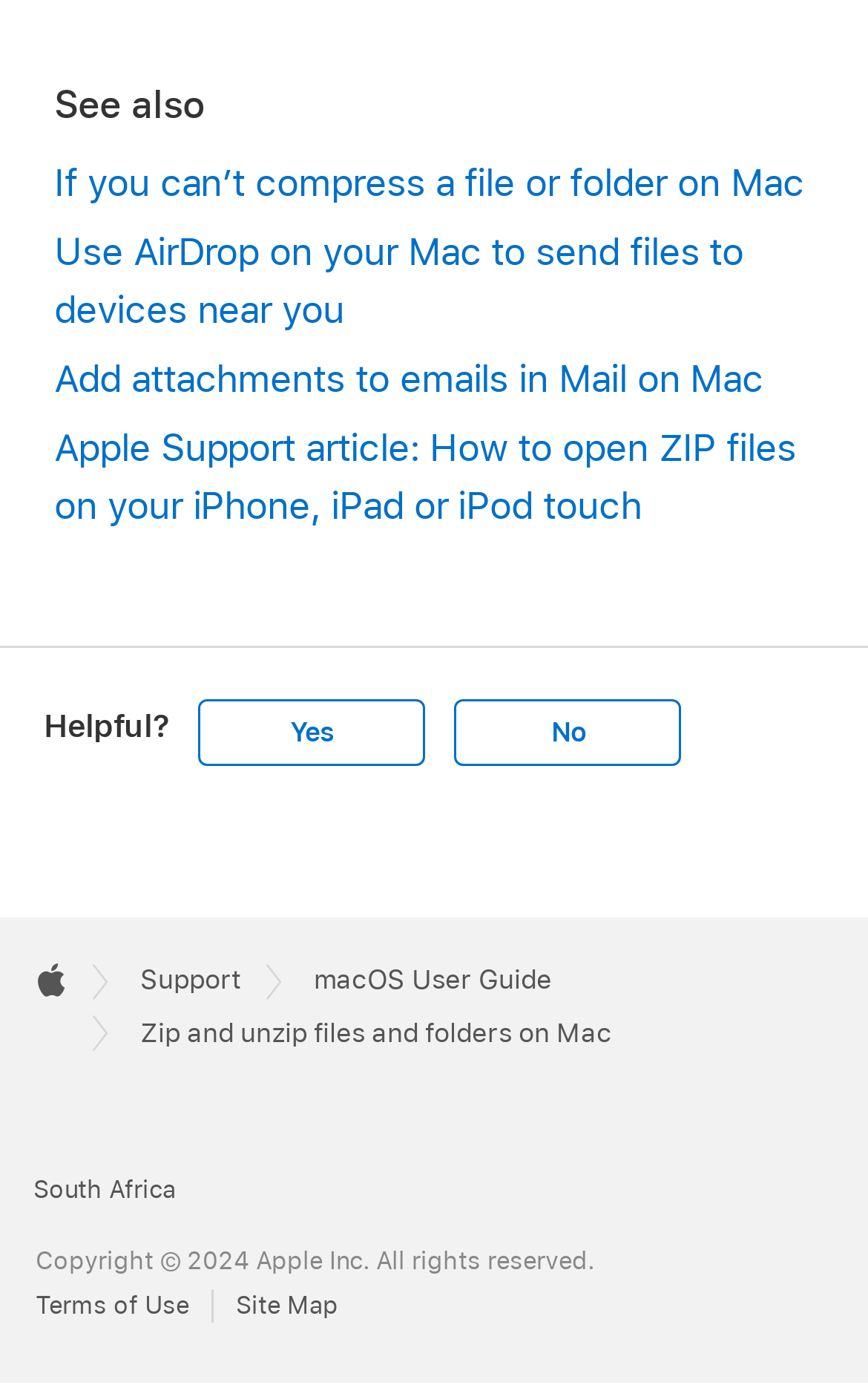How many breadcrumbs are in the navigation section?
Refer to the image and offer an in-depth and detailed answer to the question.

The navigation section contains three links, 'Apple', 'Support', and 'macOS User Guide', which are breadcrumbs, as indicated by their element types and bounding box coordinates.